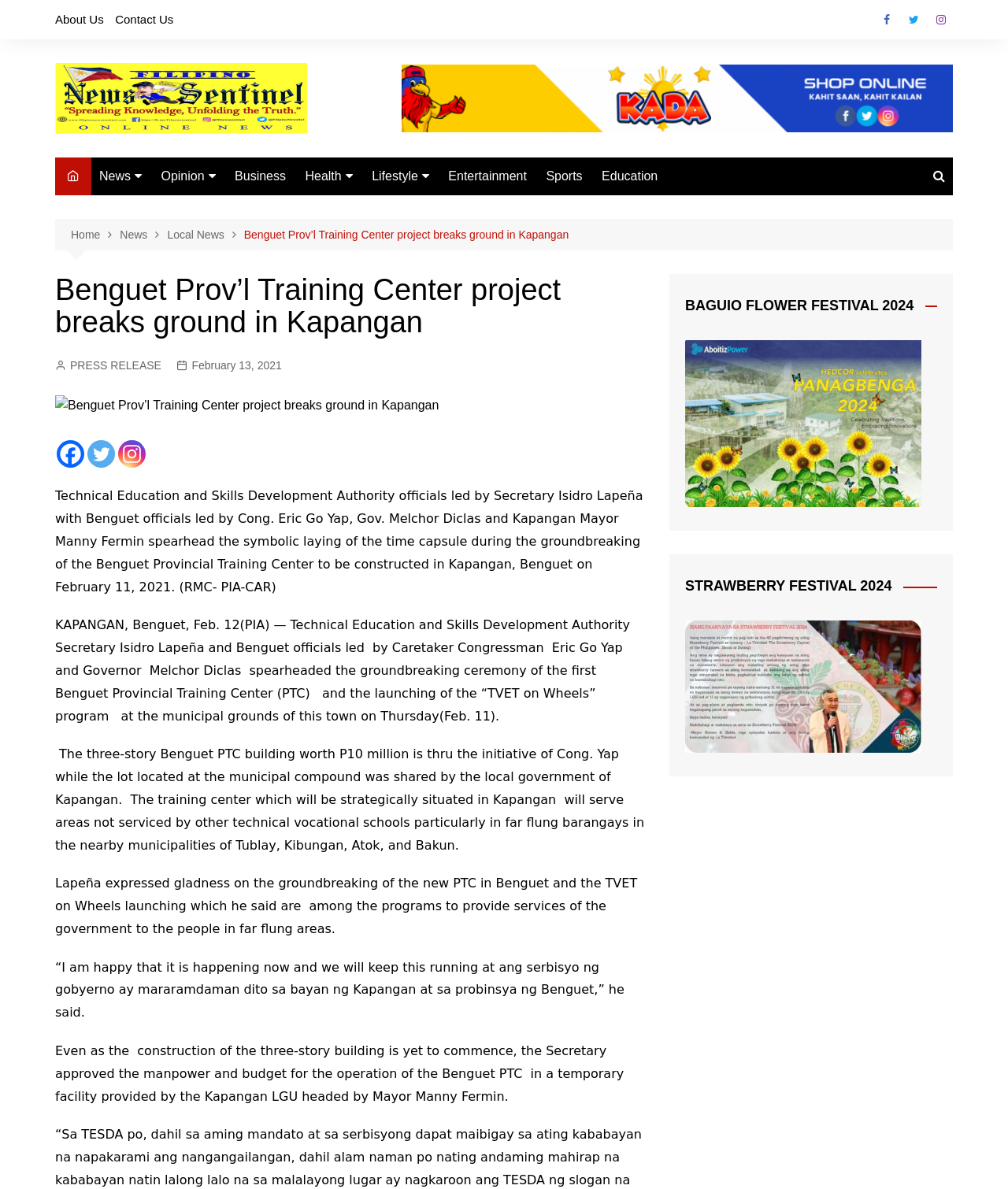What is the name of the training center being constructed?
Based on the screenshot, provide a one-word or short-phrase response.

Benguet Provincial Training Center